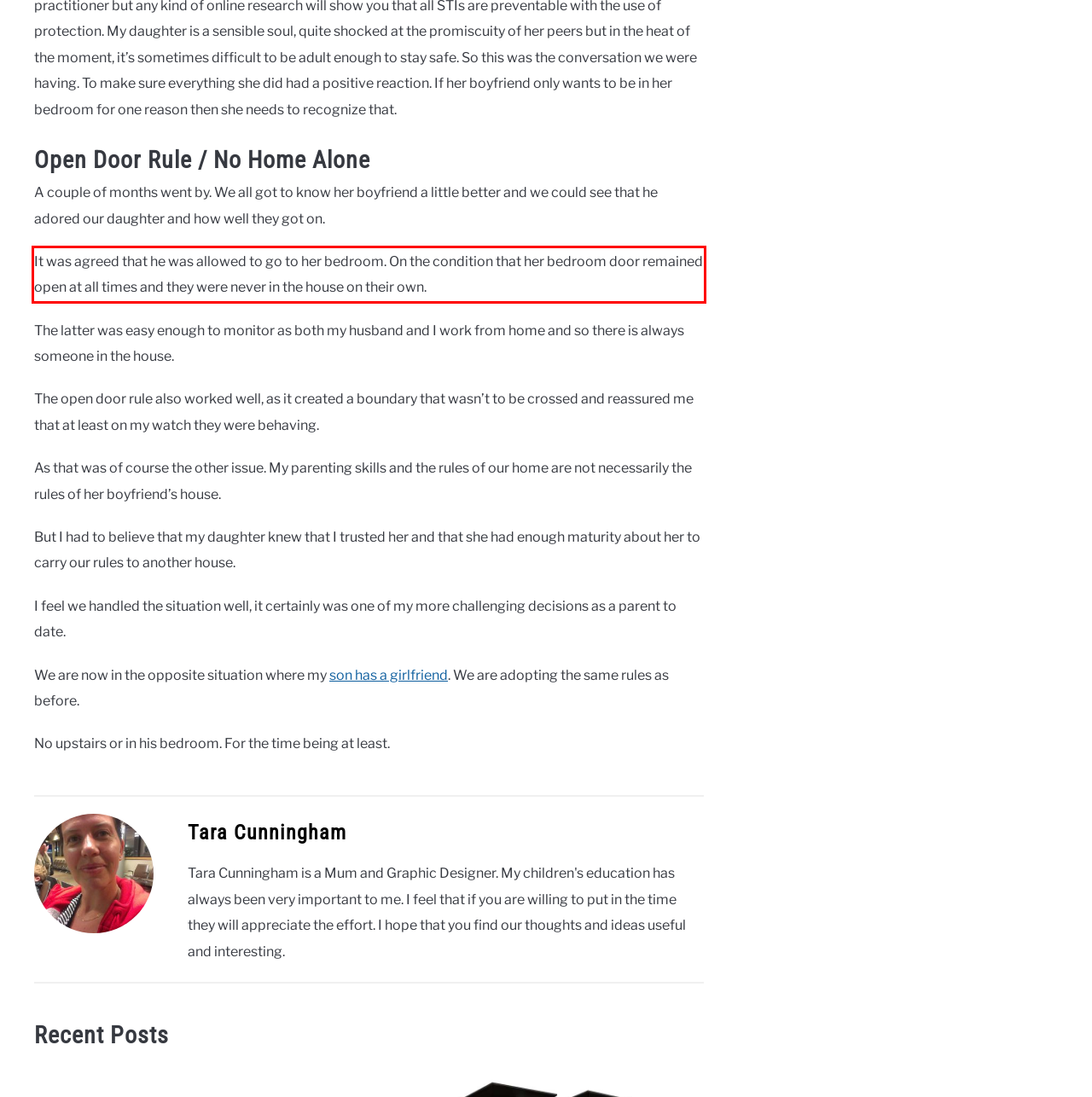The screenshot provided shows a webpage with a red bounding box. Apply OCR to the text within this red bounding box and provide the extracted content.

It was agreed that he was allowed to go to her bedroom. On the condition that her bedroom door remained open at all times and they were never in the house on their own.